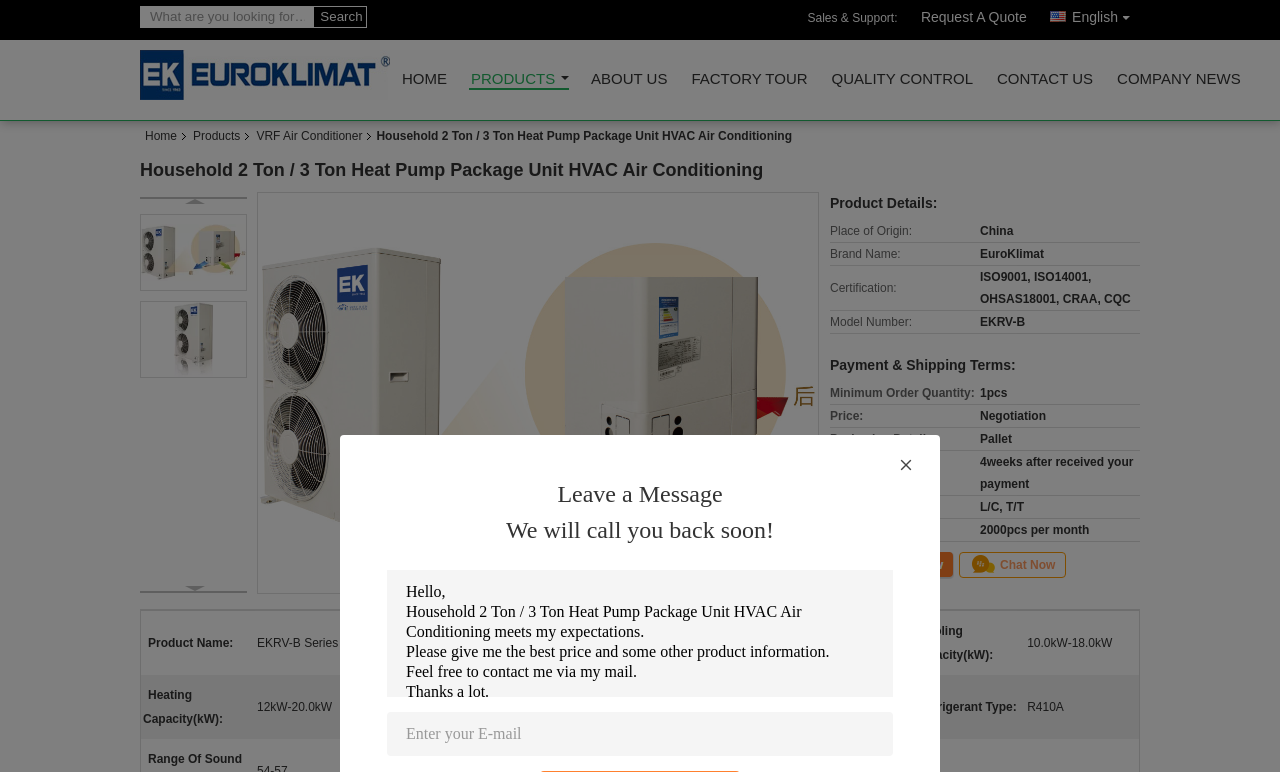Use the information in the screenshot to answer the question comprehensively: What is the minimum order quantity?

I found the minimum order quantity by looking at the table with the payment and shipping terms, where it is specified that the minimum order quantity is 1pcs.